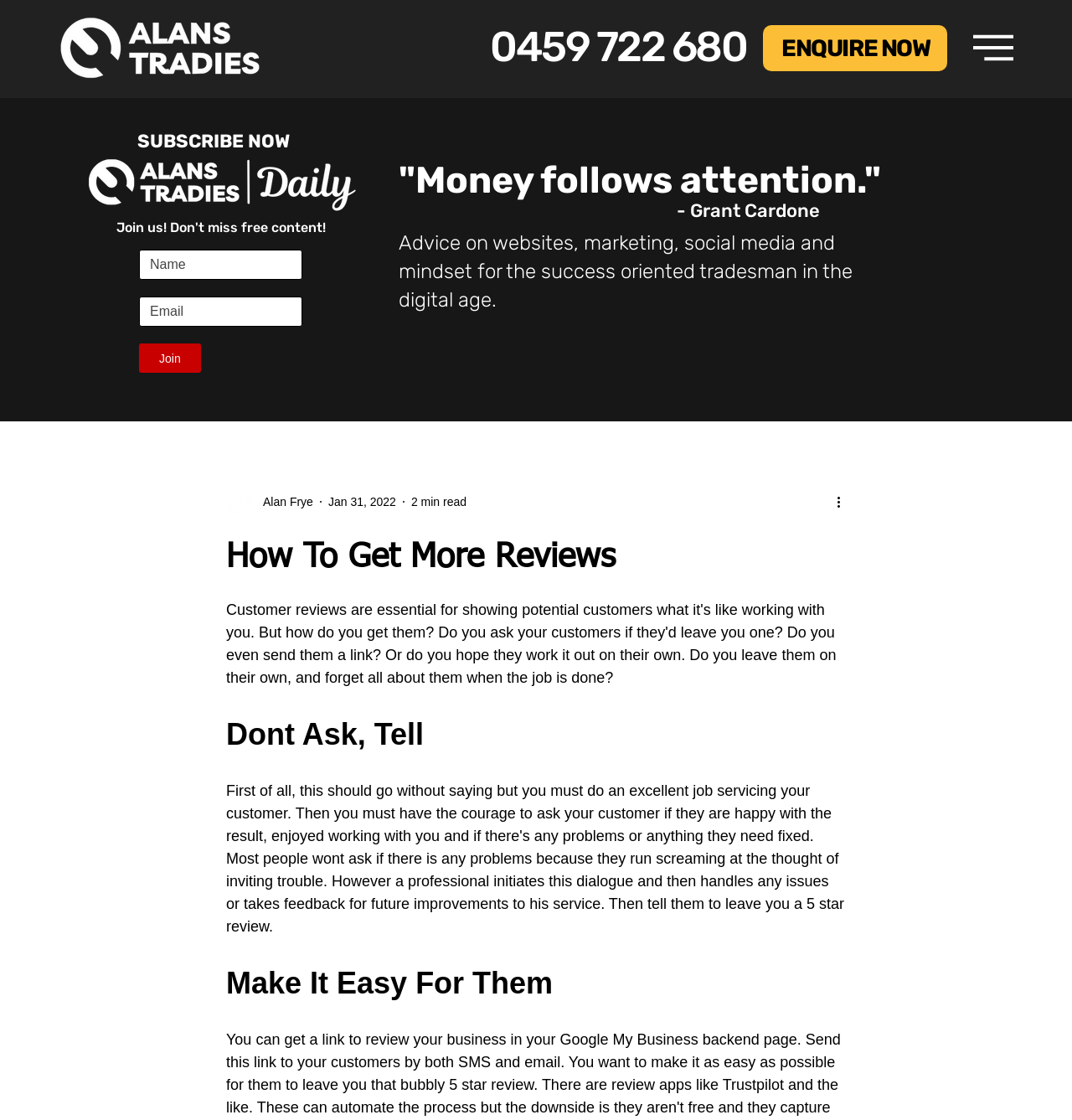Determine the bounding box for the HTML element described here: "Multimedia". The coordinates should be given as [left, top, right, bottom] with each number being a float between 0 and 1.

None